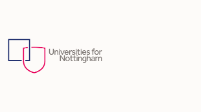Utilize the information from the image to answer the question in detail:
What is the theme of the content?

The visual identity of the logo aligns with the theme of the content, which emphasizes the universities' commitment to engaging with the local community through community-focused PhD projects aimed at enhancing the lives of residents in Nottingham and Nottinghamshire.